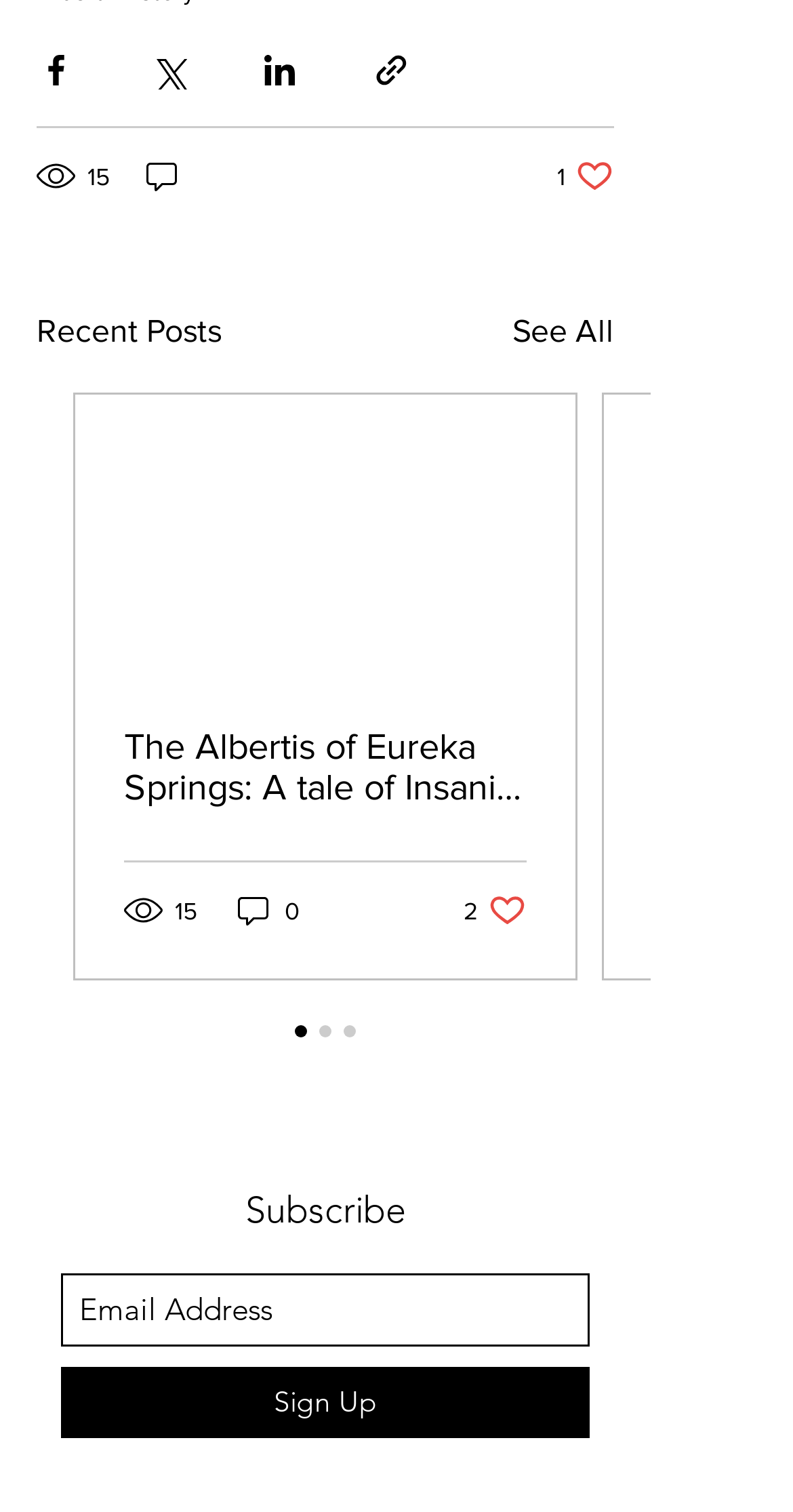Respond with a single word or phrase to the following question: What is the number of views for the second article?

19